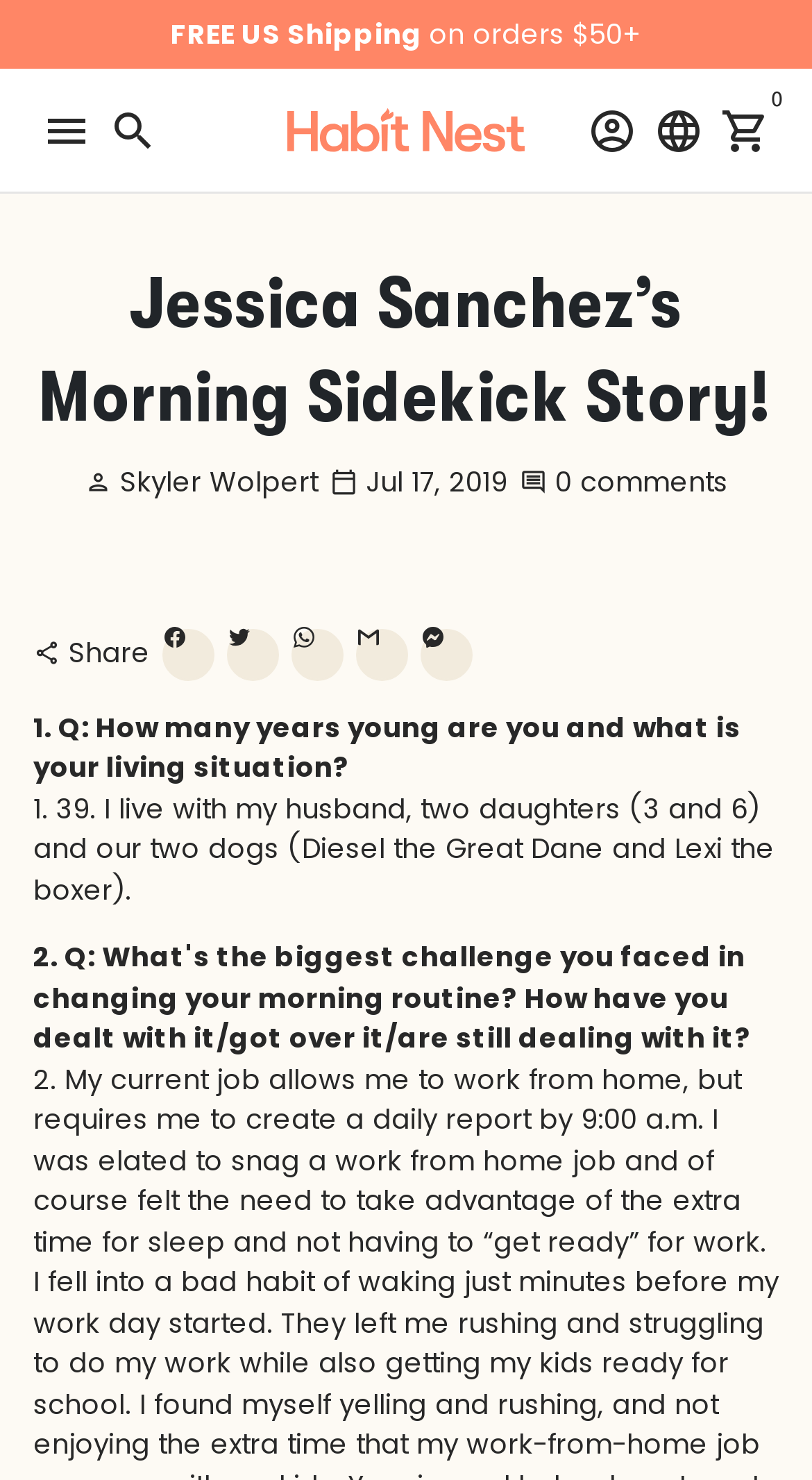What is the age of the younger daughter?
Using the information presented in the image, please offer a detailed response to the question.

I found the answer by reading the text '1. 39. I live with my husband, two daughters (3 and 6) and our two dogs.' which provides information about the ages of the daughters.